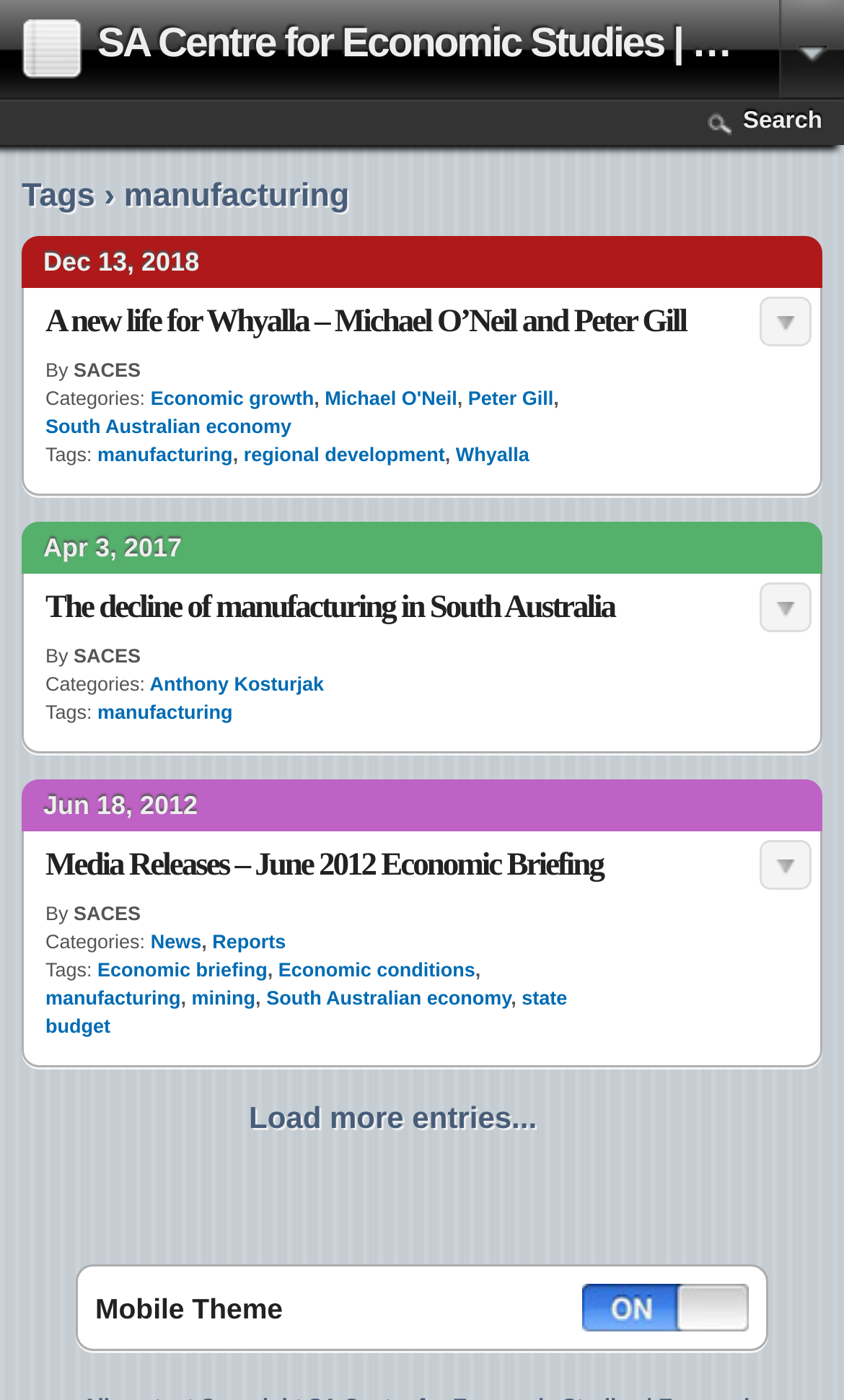What is the purpose of the button at the bottom of the page?
Please use the visual content to give a single word or phrase answer.

Load more entries